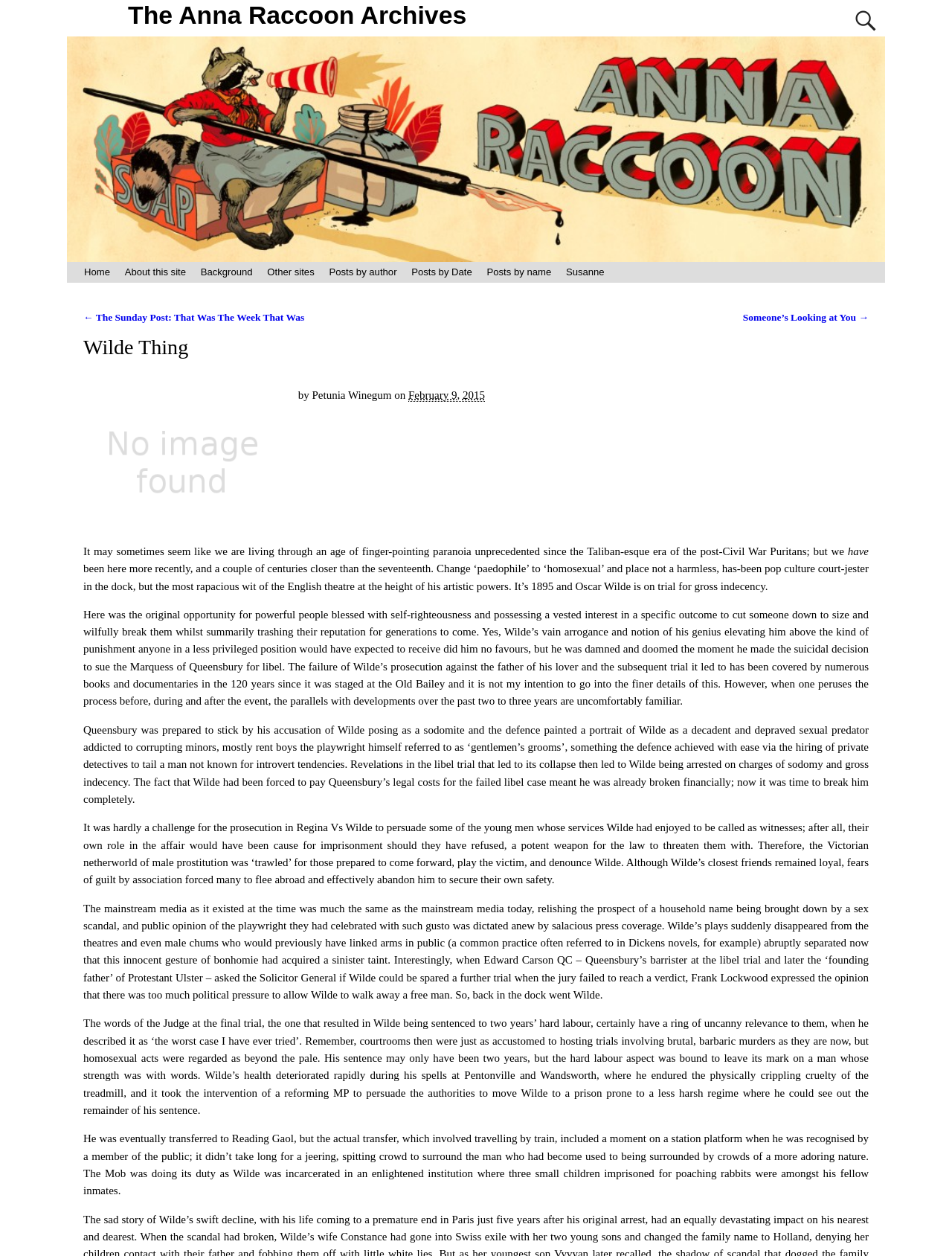Use the details in the image to answer the question thoroughly: 
What is the title of the post?

The question asks for the title of the post, which can be found in the heading element with the text 'Wilde Thing' inside the HeaderAsNonLandmark element.